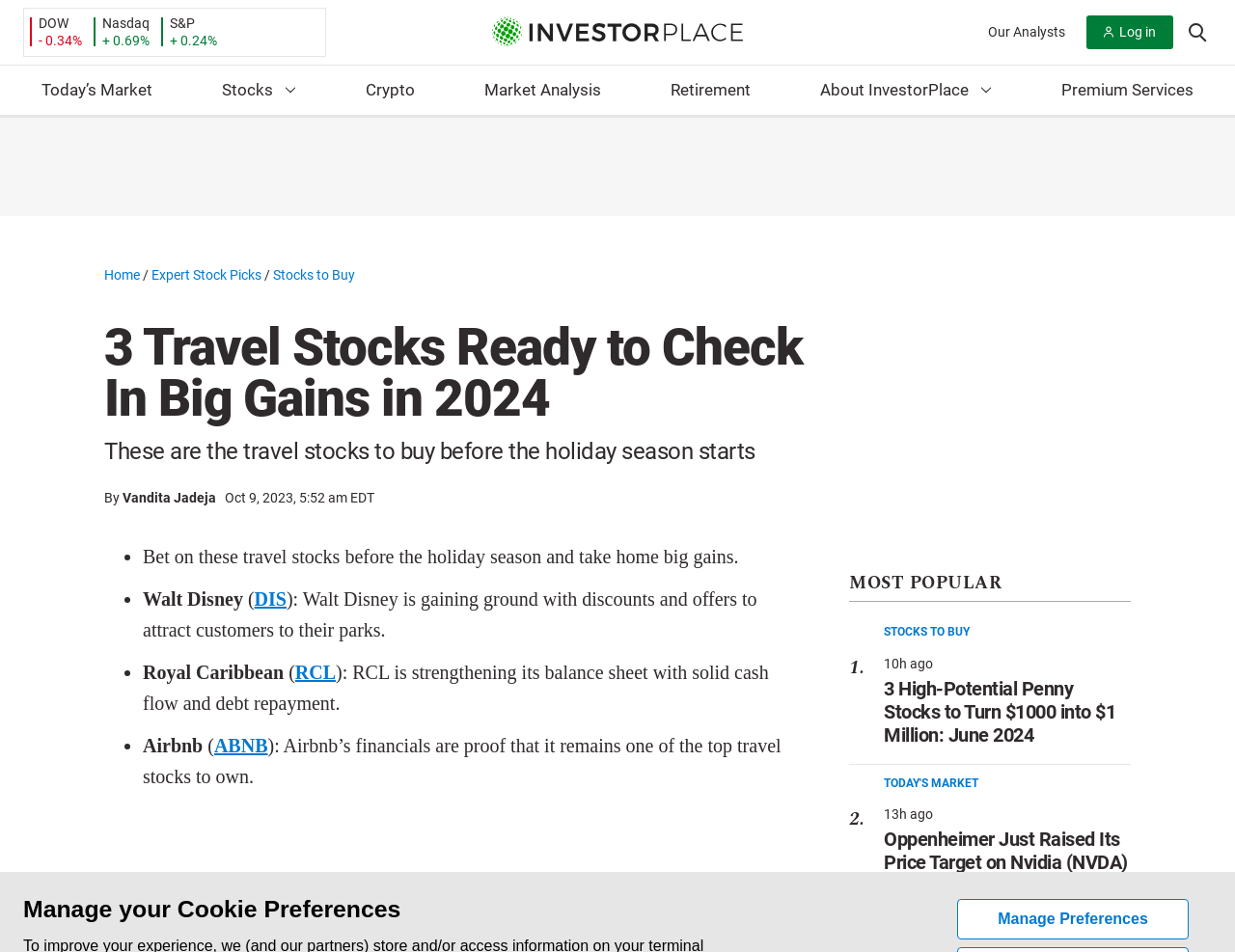Who is the author of the article?
Make sure to answer the question with a detailed and comprehensive explanation.

The author of the article is mentioned at the top of the article, below the heading. The author's name is Vandita Jadeja, and it is linked to the author's profile.